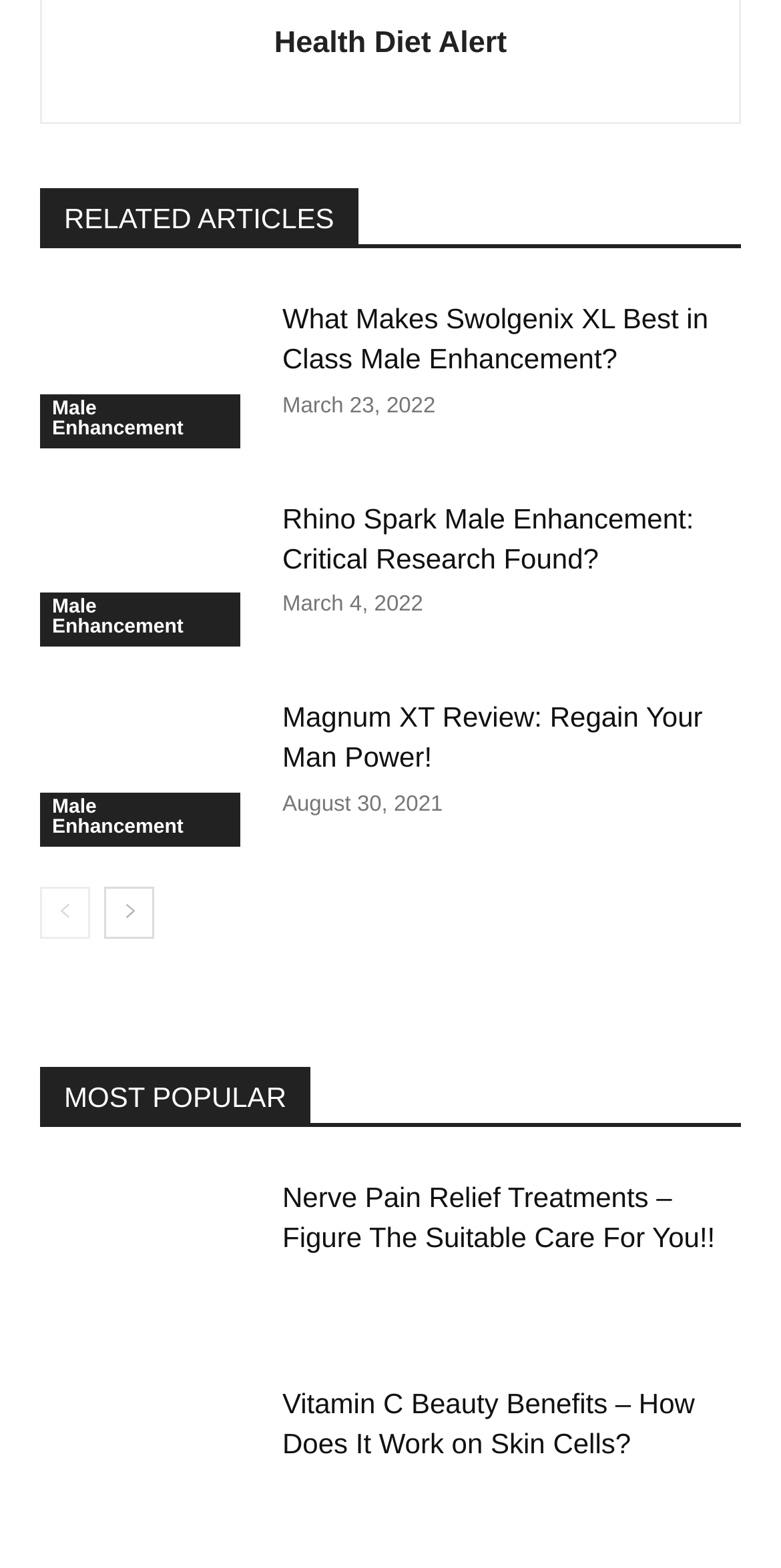From the details in the image, provide a thorough response to the question: What is the purpose of the links 'prev-page' and 'next-page'?

The links 'prev-page' and 'next-page' are used for navigation purposes because they are placed at the bottom of the page and have a layout that suggests they are used to move to previous or next pages.